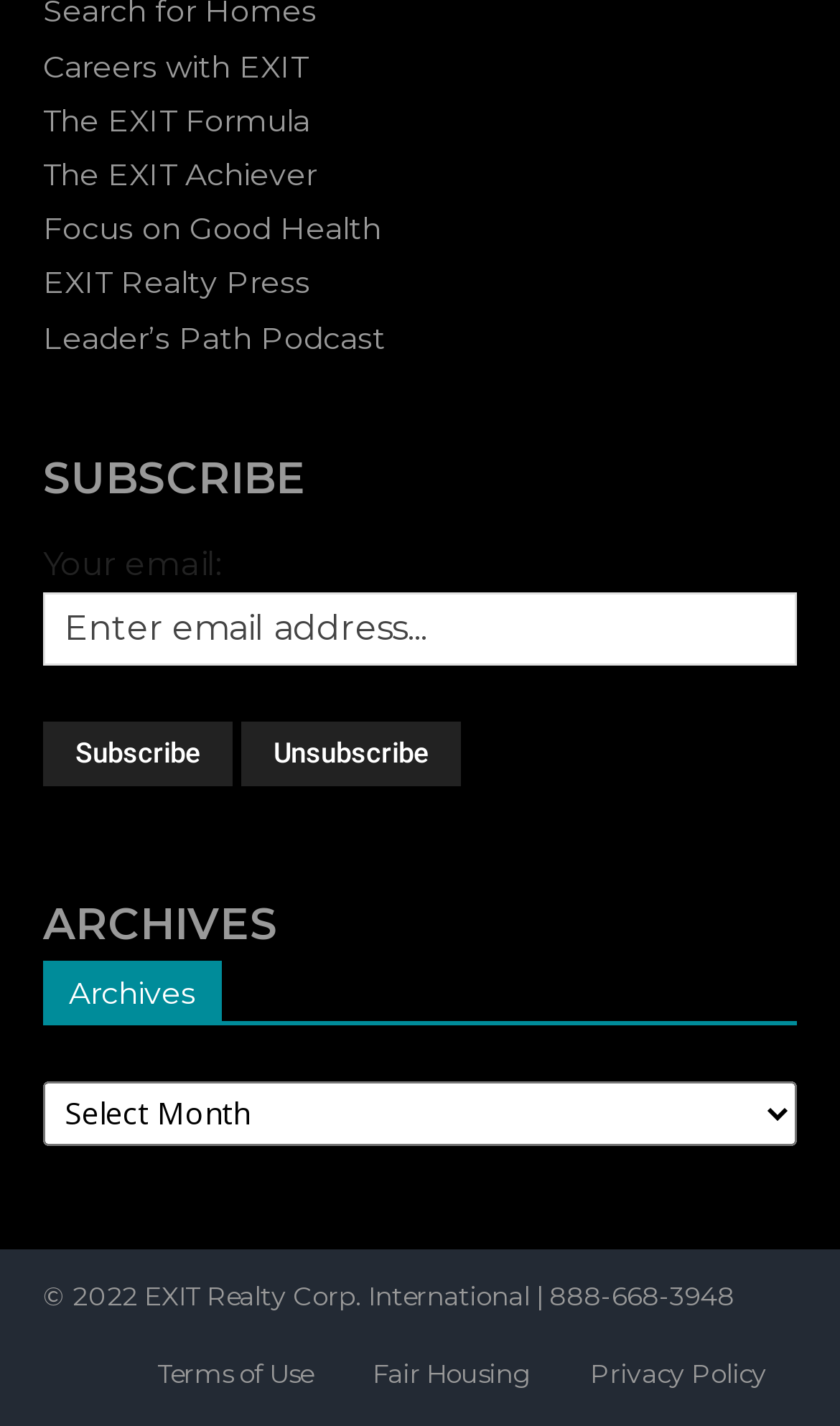Respond to the question below with a single word or phrase: What is the purpose of the textbox?

Enter email address